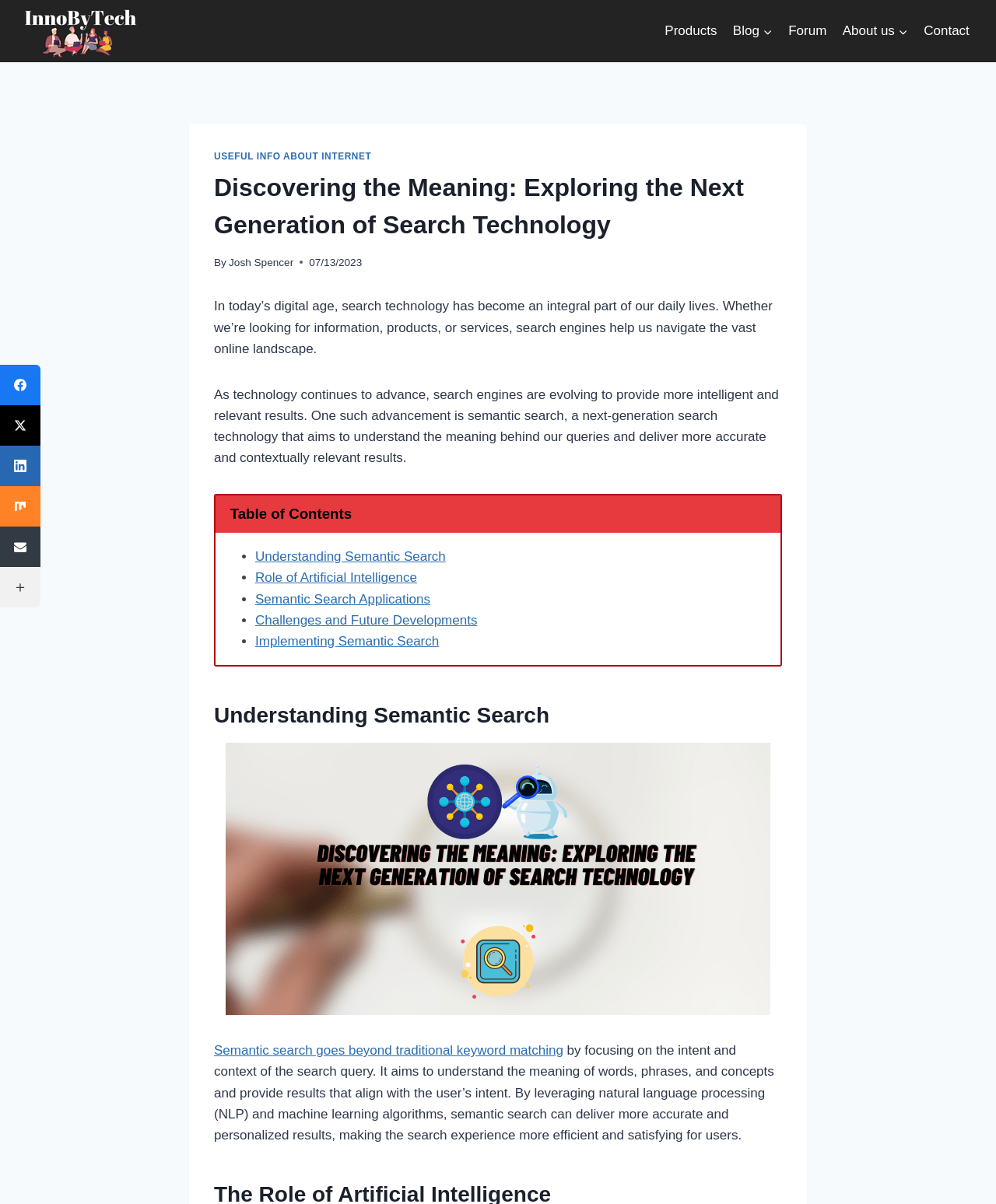Please provide a comprehensive answer to the question based on the screenshot: How many sections are there in the Table of Contents?

The Table of Contents section has five list markers, each corresponding to a section: Understanding Semantic Search, Role of Artificial Intelligence, Semantic Search Applications, Challenges and Future Developments, and Implementing Semantic Search.